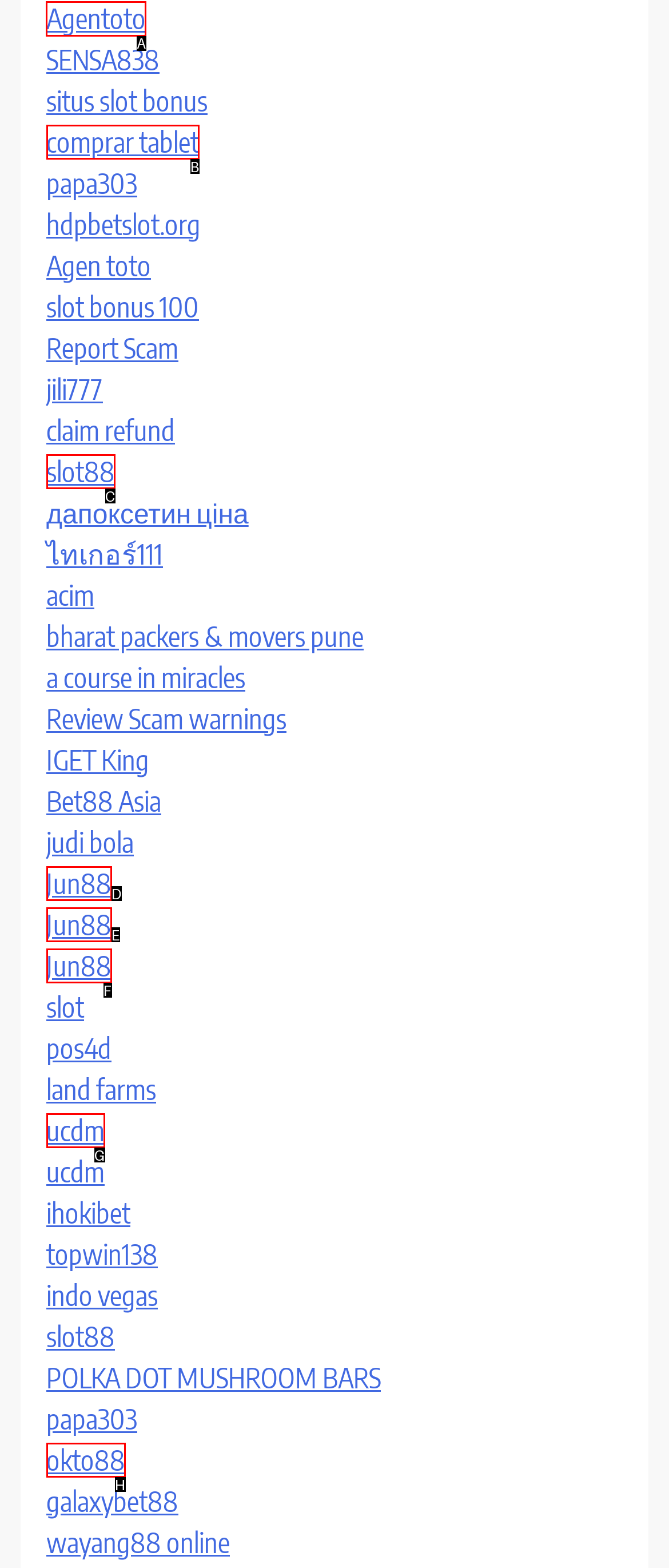Tell me which one HTML element I should click to complete the following task: Click on Agentoto link Answer with the option's letter from the given choices directly.

A